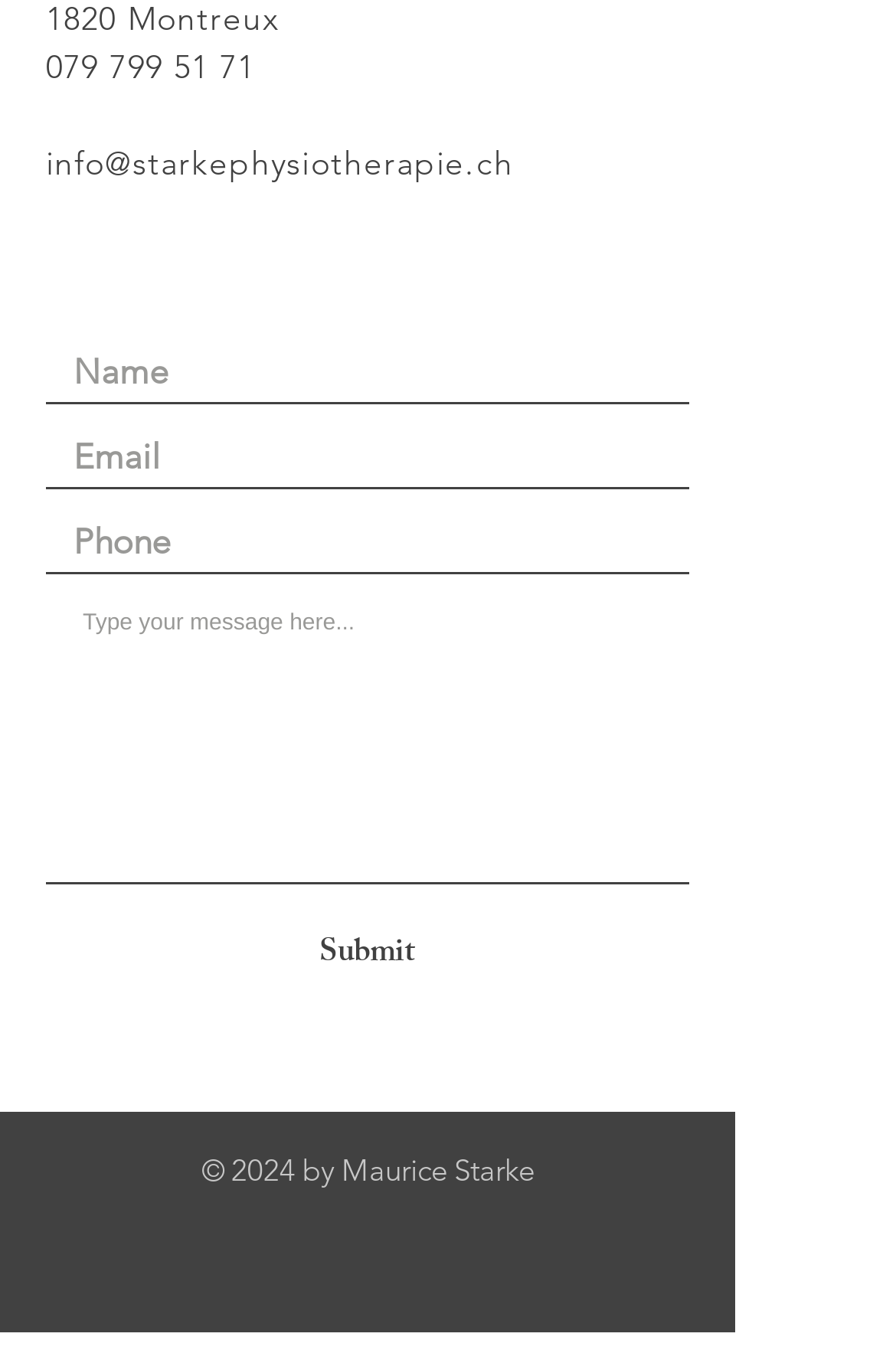Please identify the bounding box coordinates of the element on the webpage that should be clicked to follow this instruction: "Click the info email link". The bounding box coordinates should be given as four float numbers between 0 and 1, formatted as [left, top, right, bottom].

[0.051, 0.105, 0.573, 0.136]